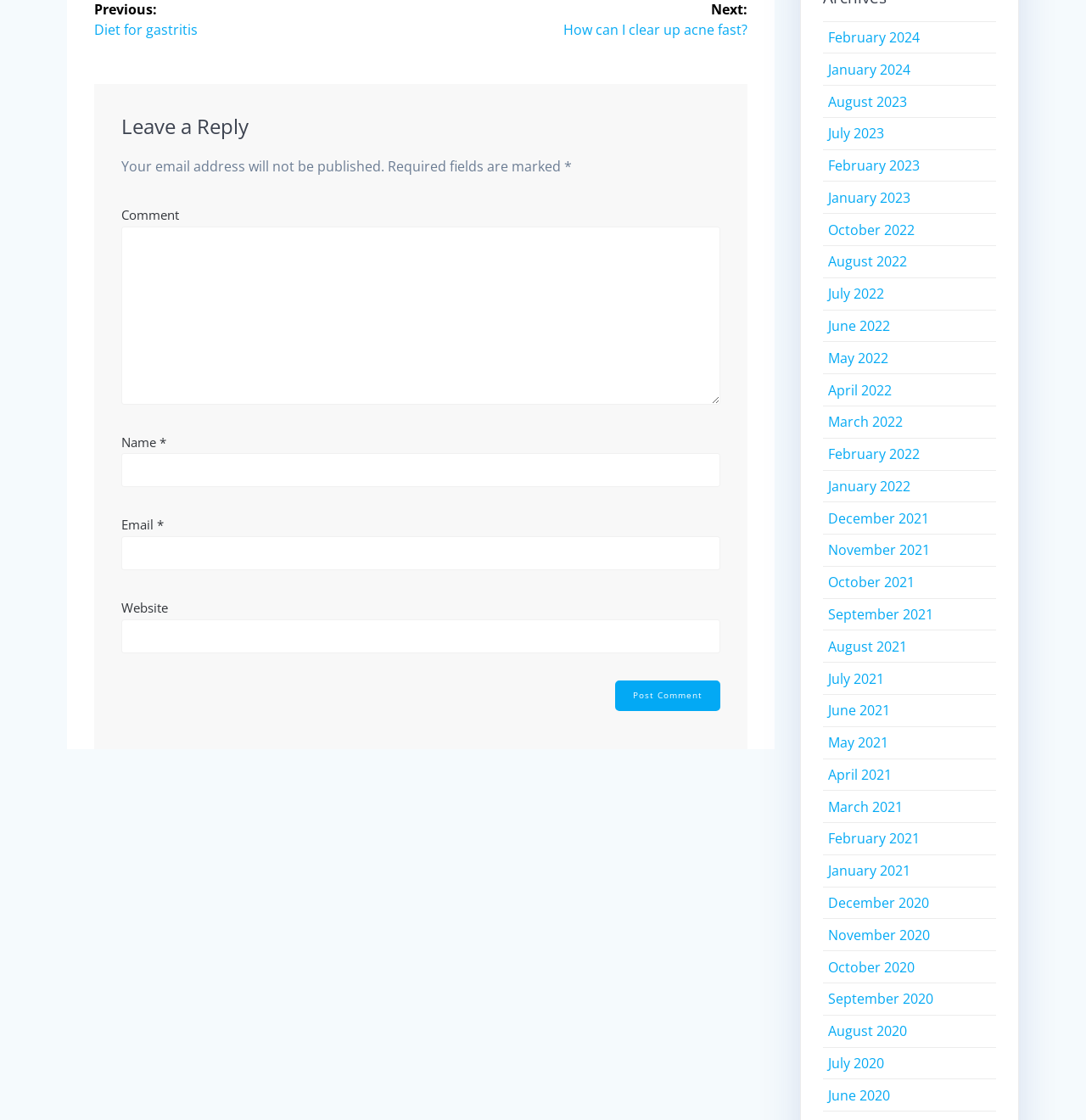Identify the bounding box coordinates of the clickable region required to complete the instruction: "Enter your email address". The coordinates should be given as four float numbers within the range of 0 and 1, i.e., [left, top, right, bottom].

[0.112, 0.479, 0.663, 0.509]